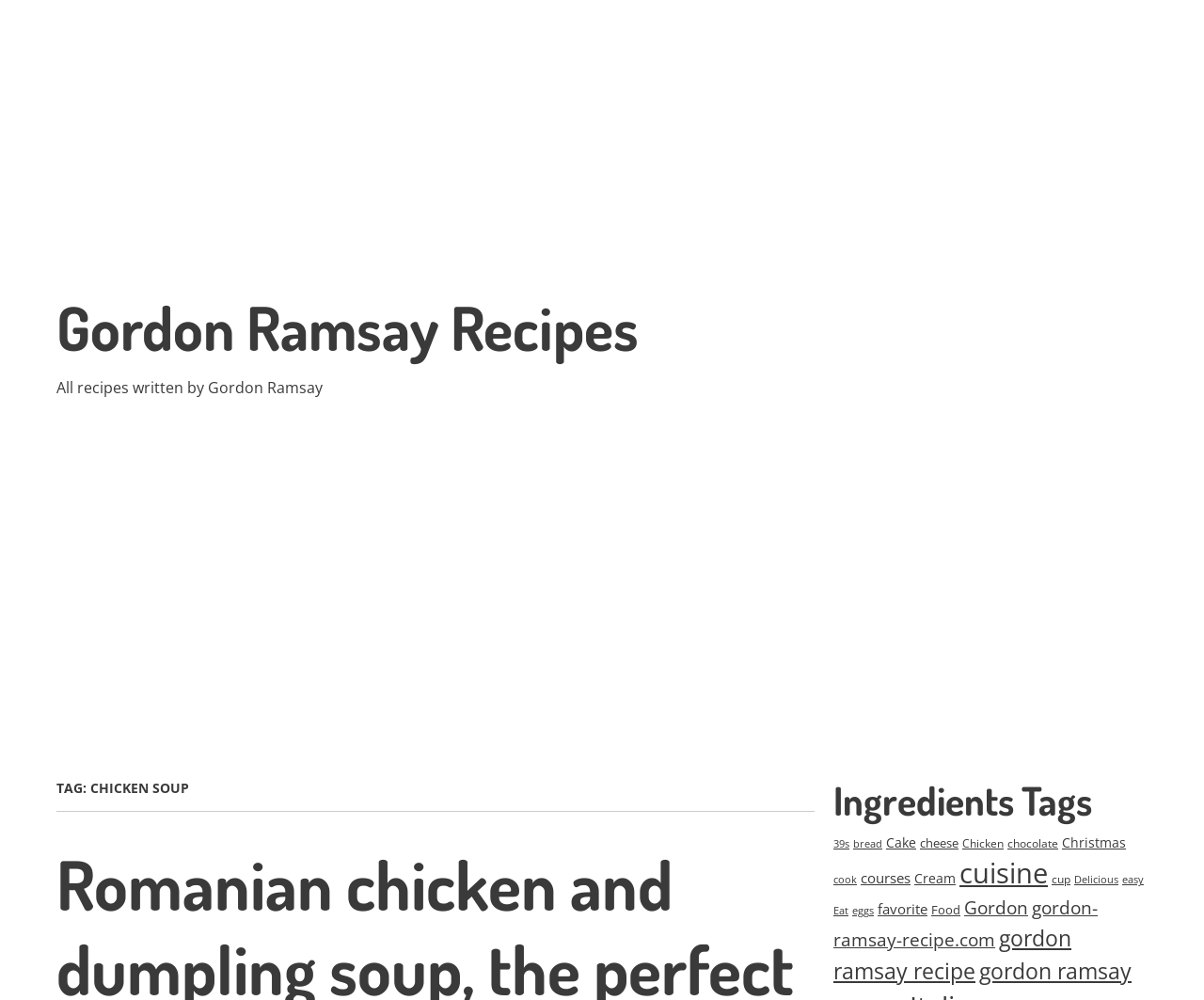Using the webpage screenshot and the element description cheese, determine the bounding box coordinates. Specify the coordinates in the format (top-left x, top-left y, bottom-right x, bottom-right y) with values ranging from 0 to 1.

[0.764, 0.836, 0.796, 0.852]